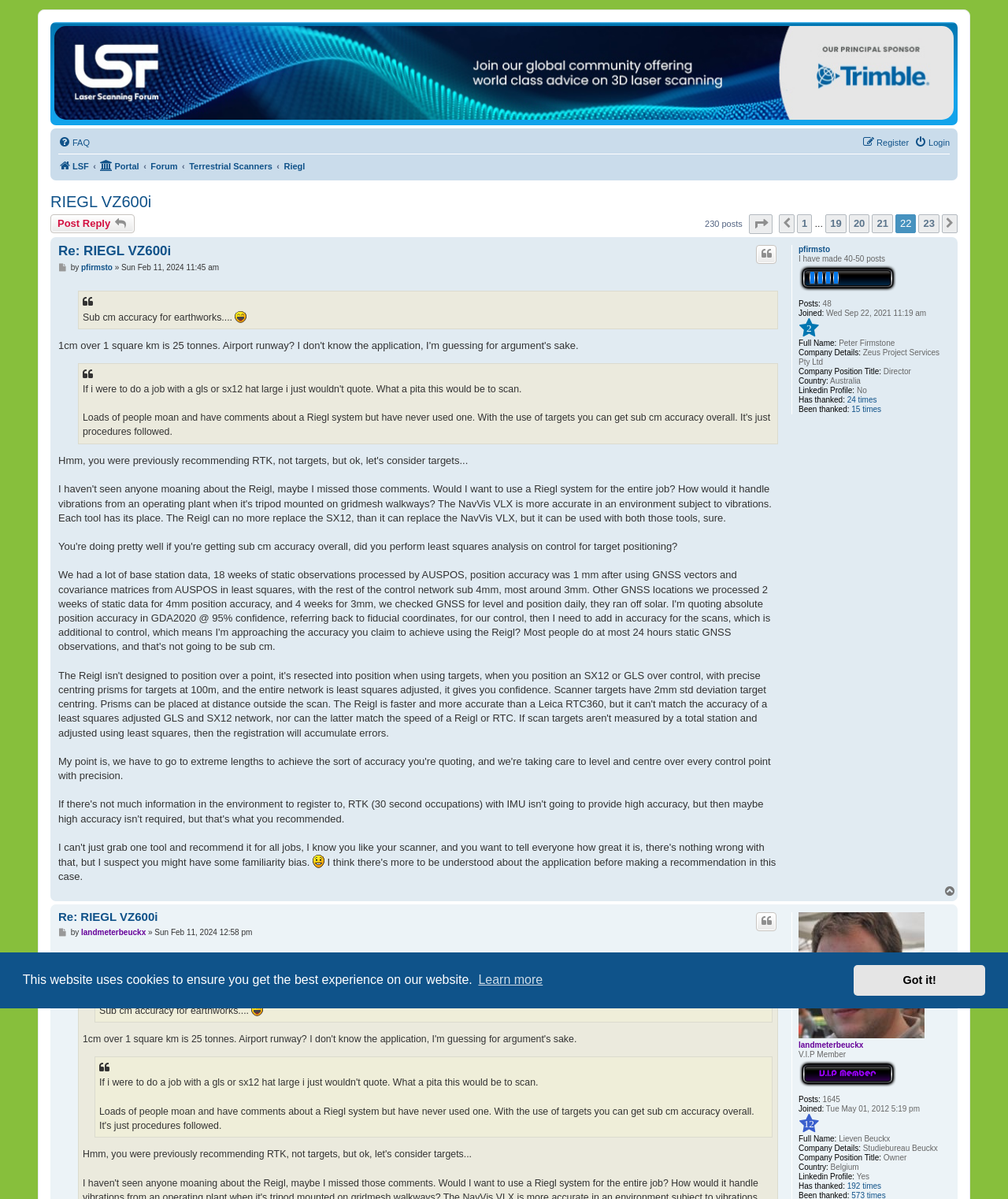Determine the bounding box coordinates for the clickable element to execute this instruction: "Click on the 'Page 22 of 23' button". Provide the coordinates as four float numbers between 0 and 1, i.e., [left, top, right, bottom].

[0.743, 0.178, 0.766, 0.195]